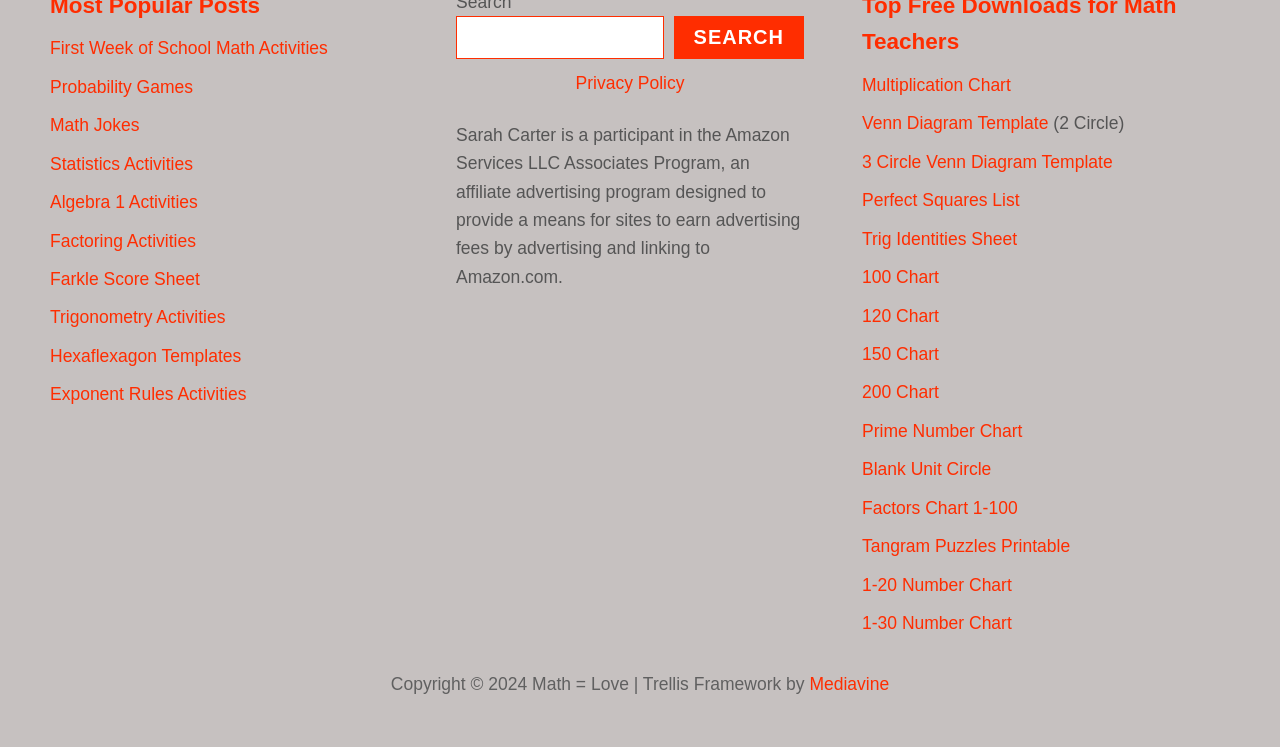Please specify the bounding box coordinates in the format (top-left x, top-left y, bottom-right x, bottom-right y), with values ranging from 0 to 1. Identify the bounding box for the UI component described as follows: 3 Circle Venn Diagram Template

[0.673, 0.203, 0.869, 0.23]